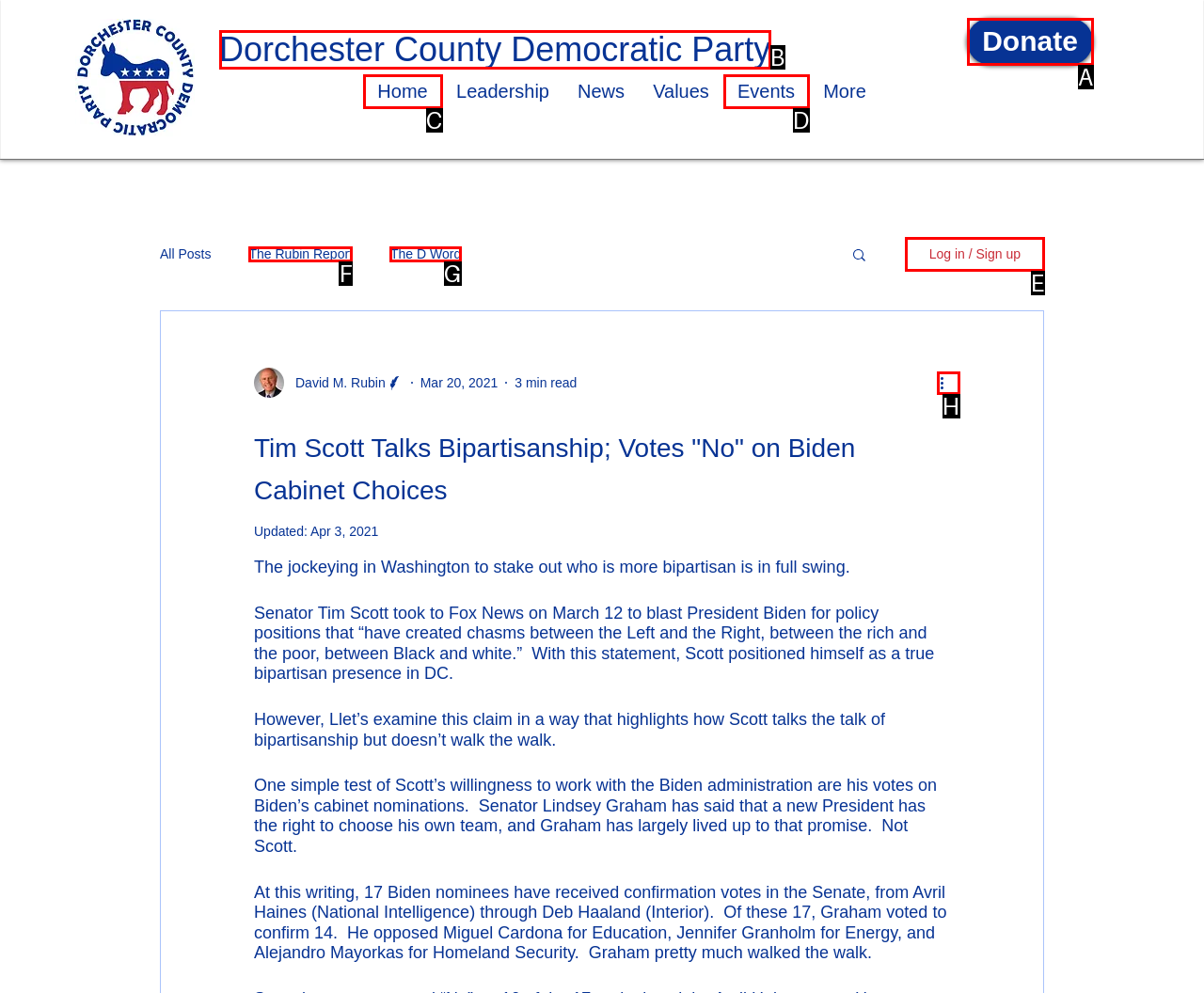From the choices given, find the HTML element that matches this description: The Rubin Report. Answer with the letter of the selected option directly.

F